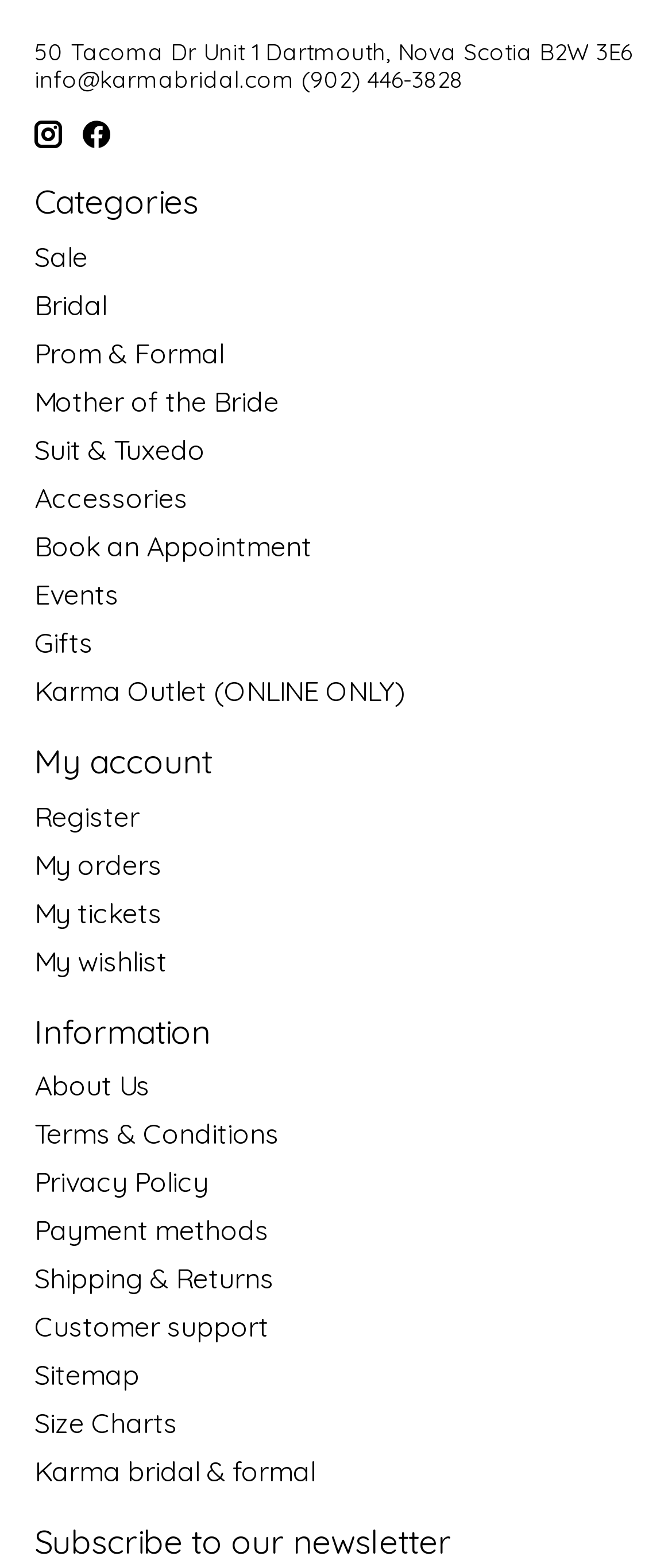Indicate the bounding box coordinates of the element that must be clicked to execute the instruction: "View Bridal categories". The coordinates should be given as four float numbers between 0 and 1, i.e., [left, top, right, bottom].

[0.051, 0.183, 0.159, 0.205]